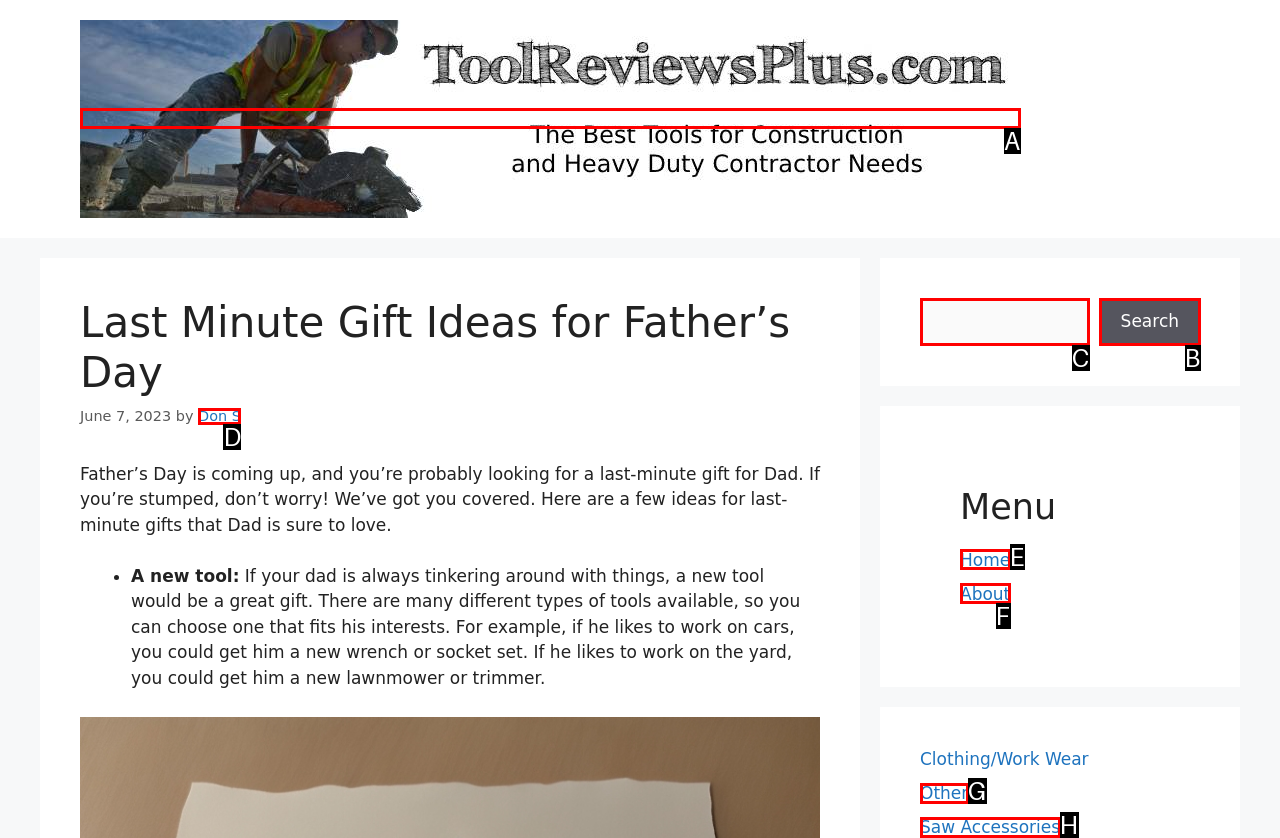Identify the HTML element to click to execute this task: Search for a keyword Respond with the letter corresponding to the proper option.

C